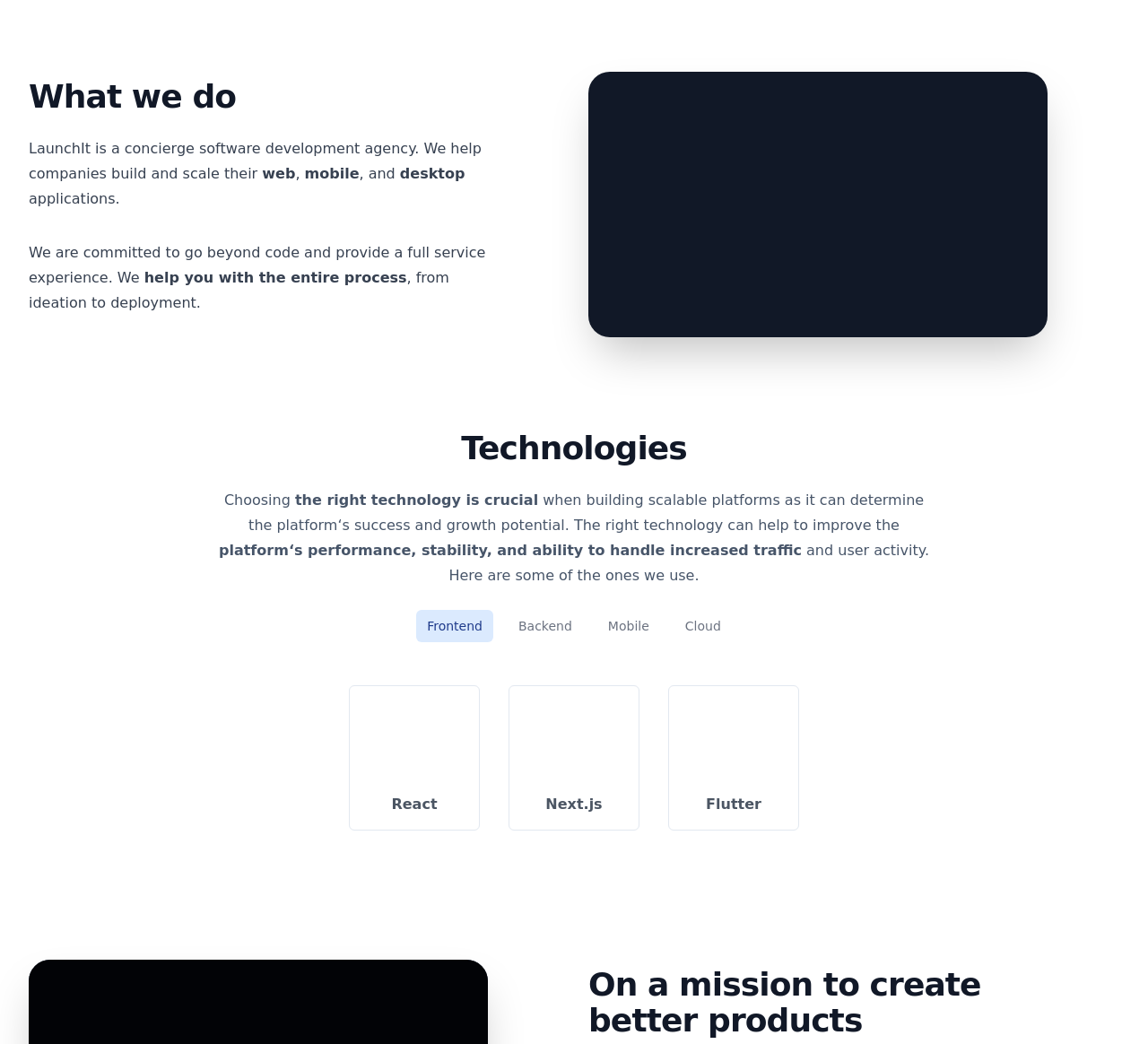What are some technologies used by LaunchIt?
Based on the image, answer the question with as much detail as possible.

The webpage displays images of React, Next.js, and Flutter, indicating that these are some of the technologies used by LaunchIt. This information is obtained from the image elements with IDs 143, 145, and 147.